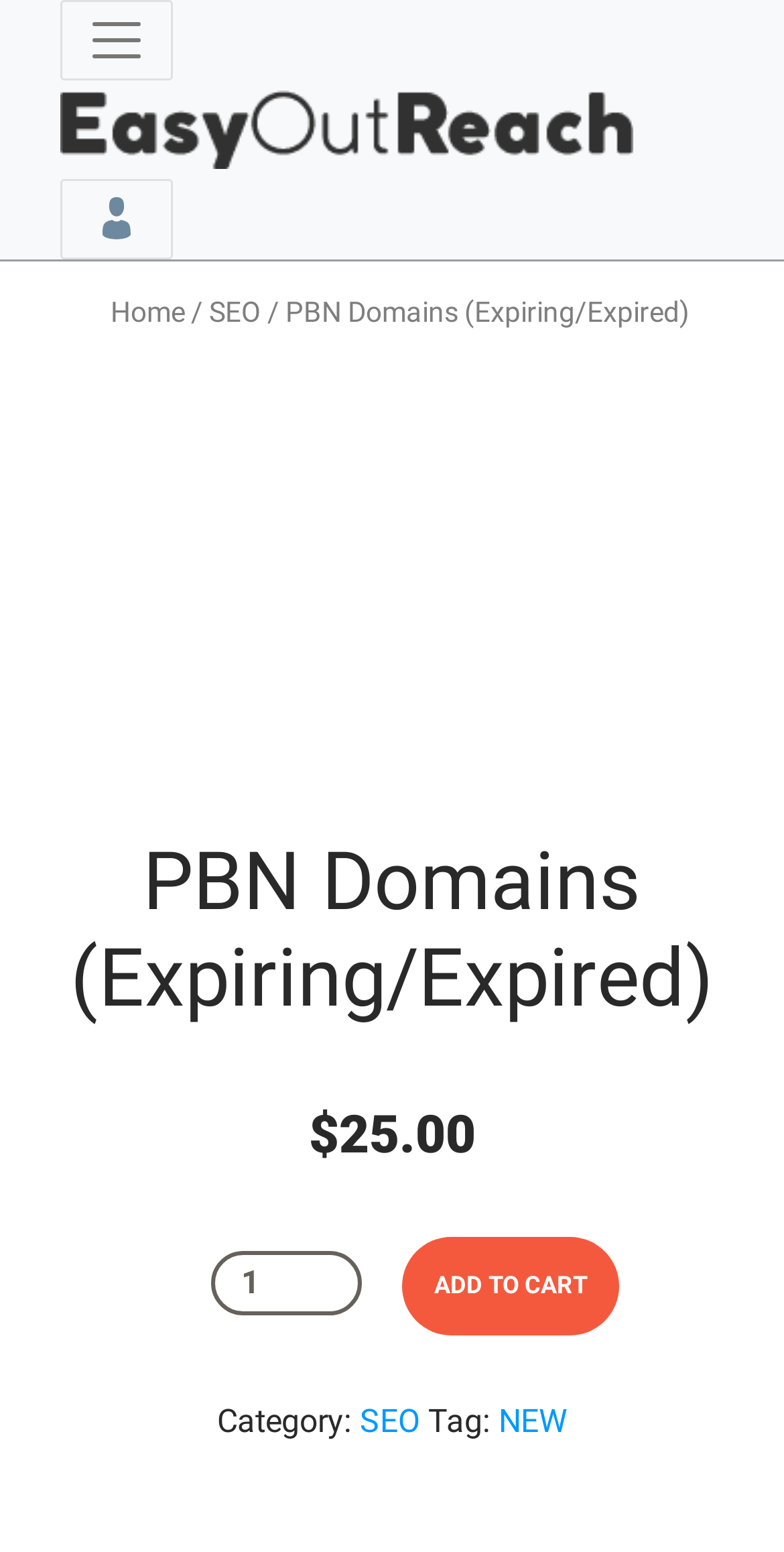Provide the bounding box coordinates of the HTML element this sentence describes: "aria-label="Toggle navigation"". The bounding box coordinates consist of four float numbers between 0 and 1, i.e., [left, top, right, bottom].

[0.077, 0.0, 0.221, 0.052]